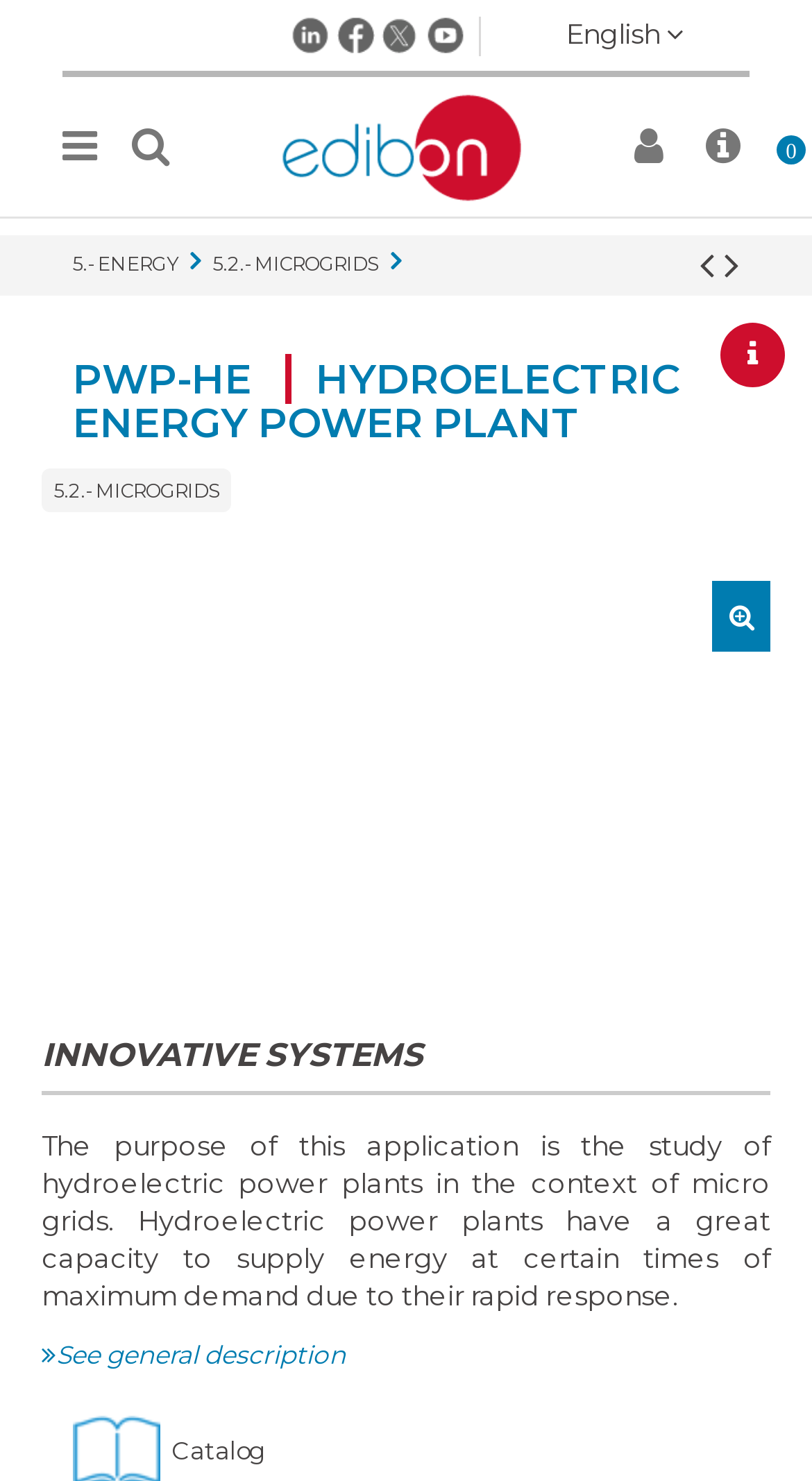Ascertain the bounding box coordinates for the UI element detailed here: "English". The coordinates should be provided as [left, top, right, bottom] with each value being a float between 0 and 1.

[0.697, 0.011, 0.841, 0.034]